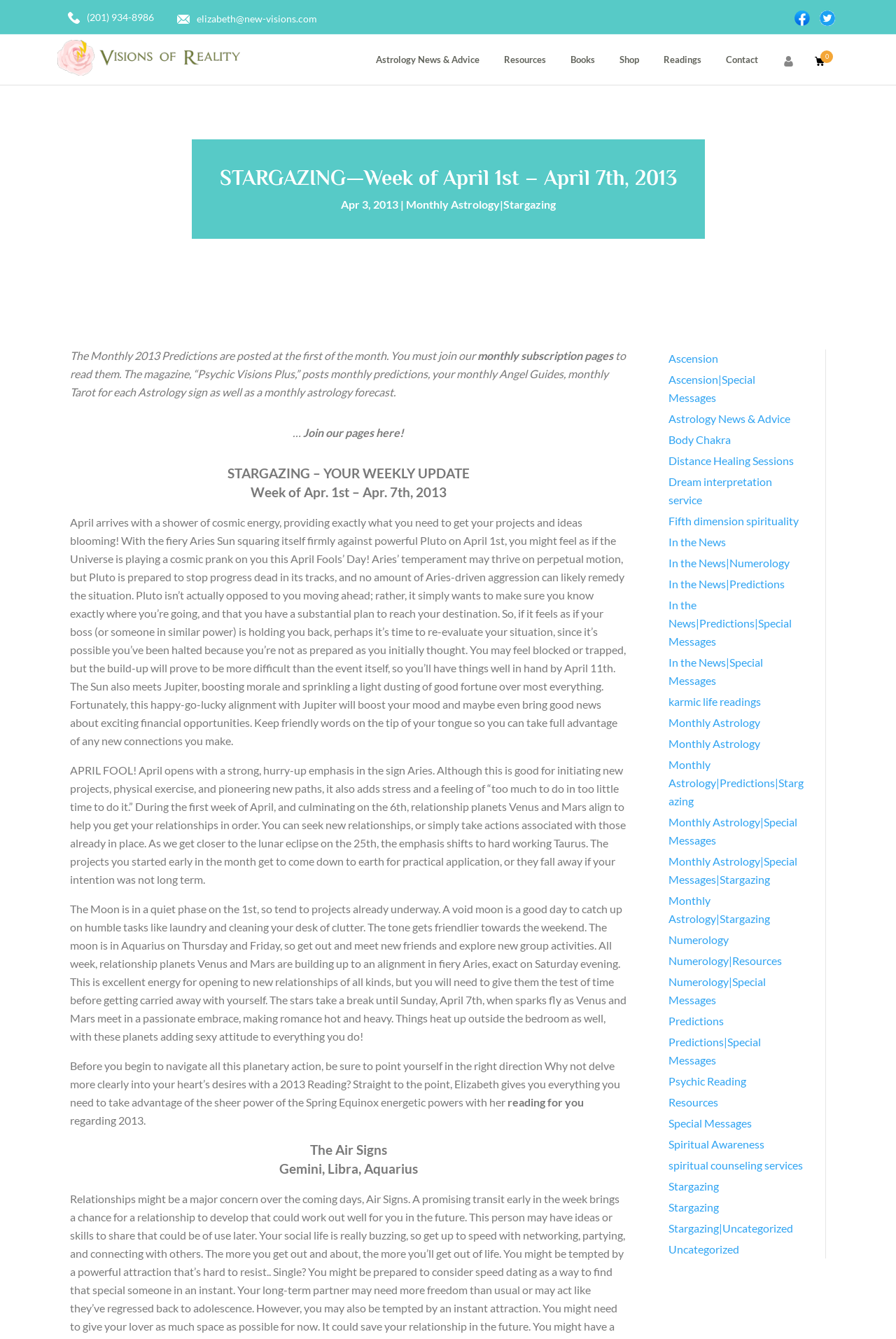Find and provide the bounding box coordinates for the UI element described here: "spiritual counseling services". The coordinates should be given as four float numbers between 0 and 1: [left, top, right, bottom].

[0.746, 0.865, 0.896, 0.88]